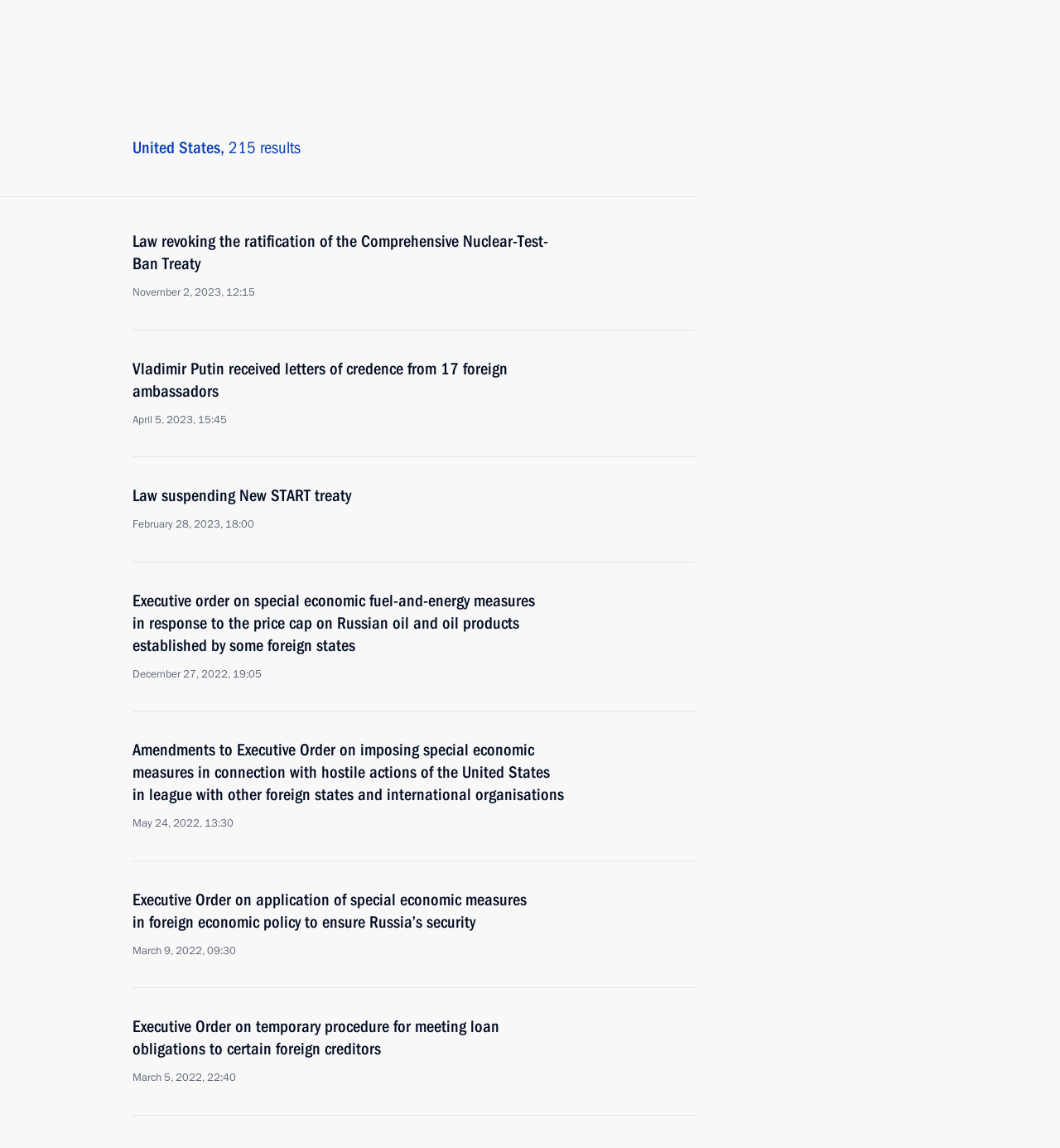Answer the question below using just one word or a short phrase: 
What is the orientation of the tablist?

Horizontal